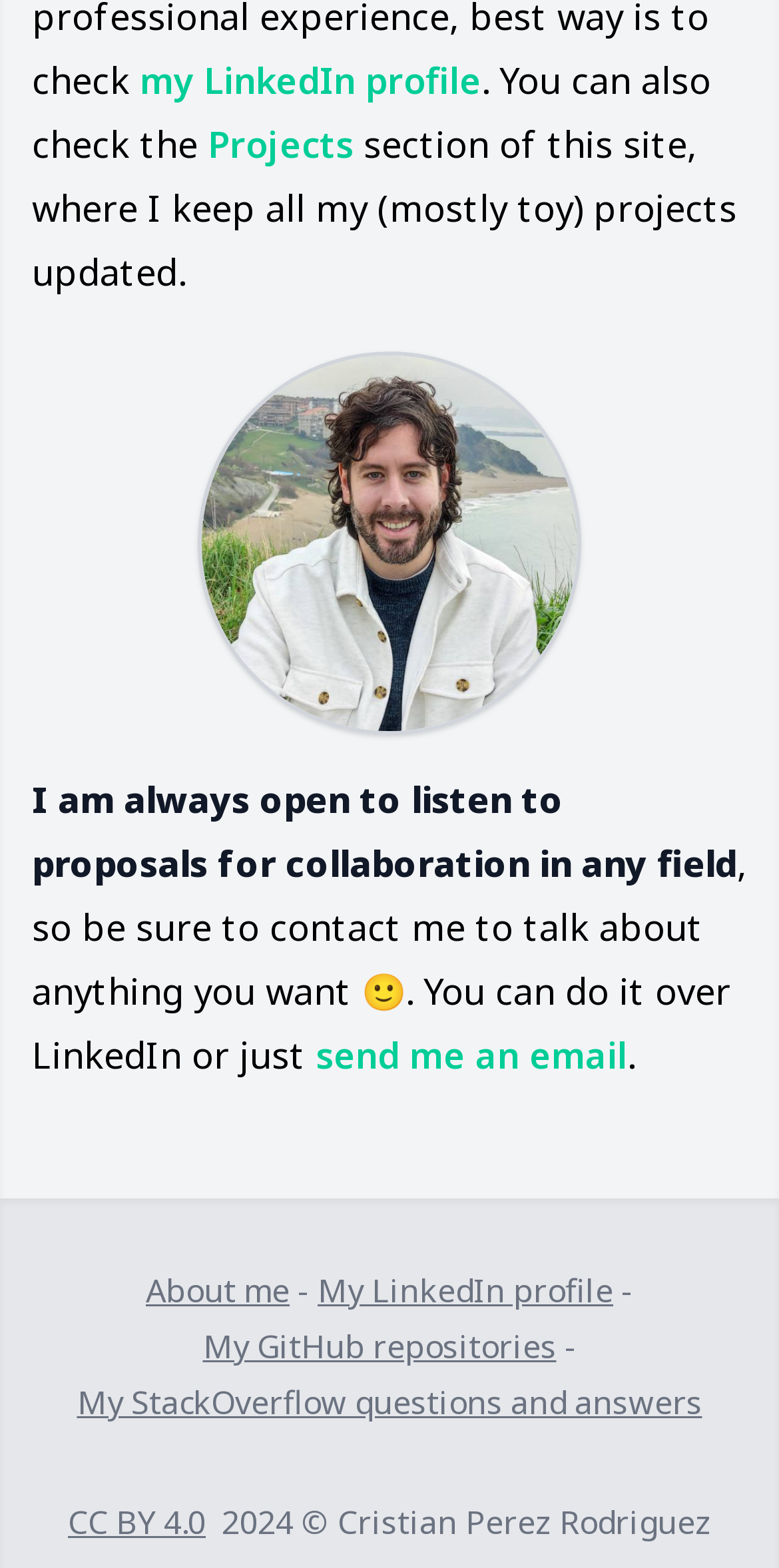What is the section of the webpage where projects are kept?
Answer with a single word or phrase, using the screenshot for reference.

Projects section